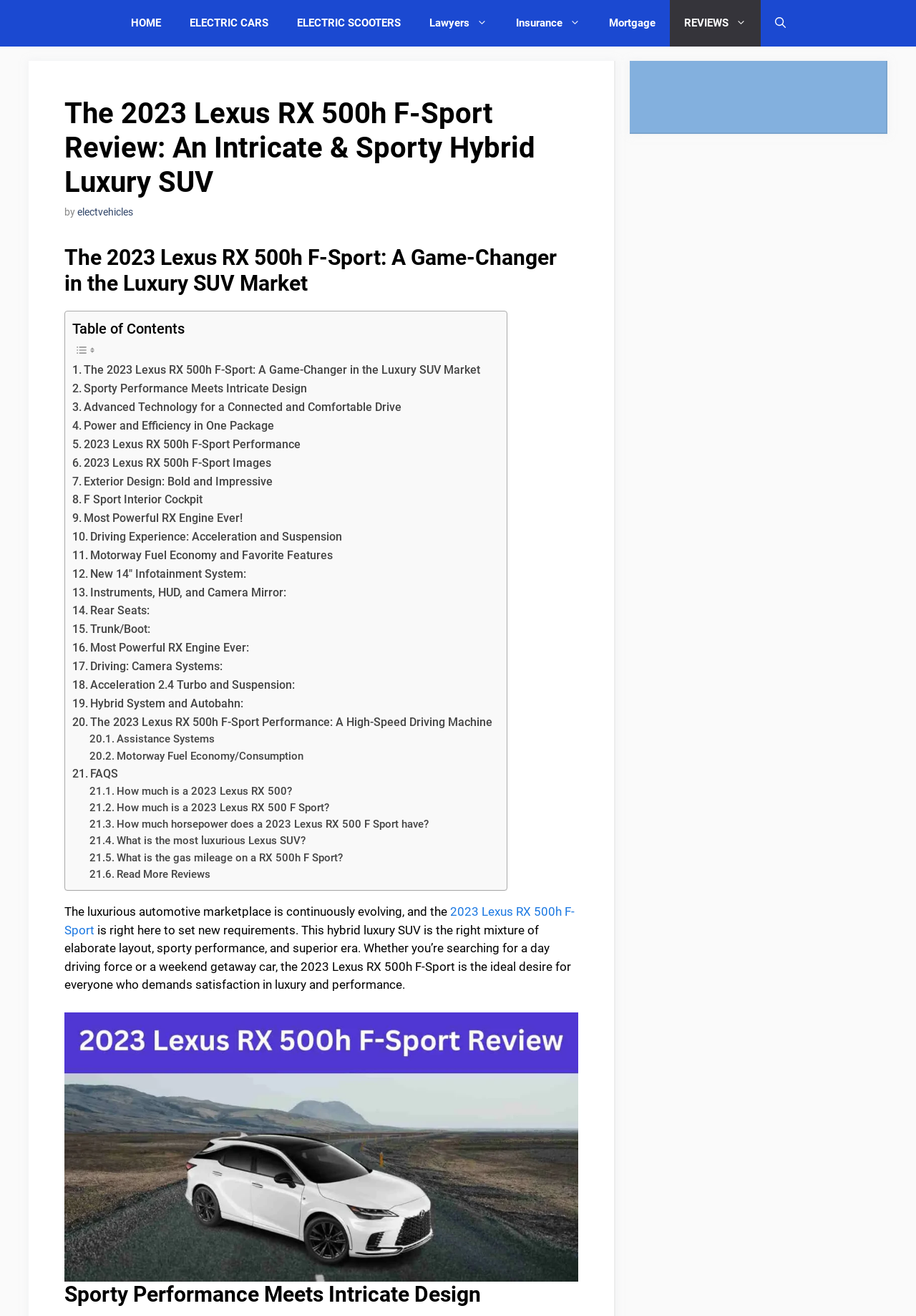Please identify the bounding box coordinates of the element I should click to complete this instruction: 'View Accessibility Statement'. The coordinates should be given as four float numbers between 0 and 1, like this: [left, top, right, bottom].

None